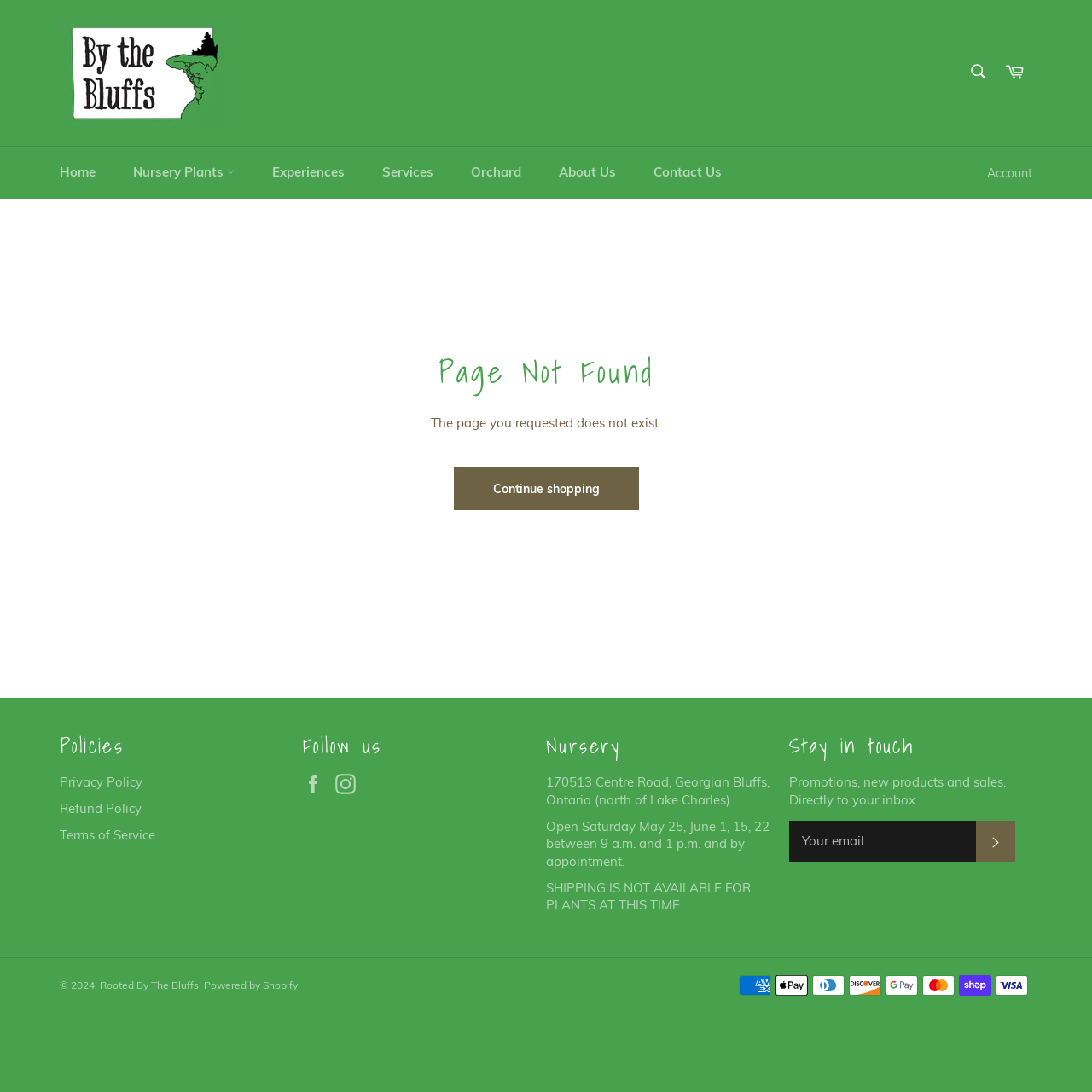Refer to the screenshot and give an in-depth answer to this question: How many payment methods are accepted?

I counted the number of payment method images at the bottom of the webpage and found 8: American Express, Apple Pay, Diners Club, Discover, Google Pay, Mastercard, Shop Pay, and Visa.